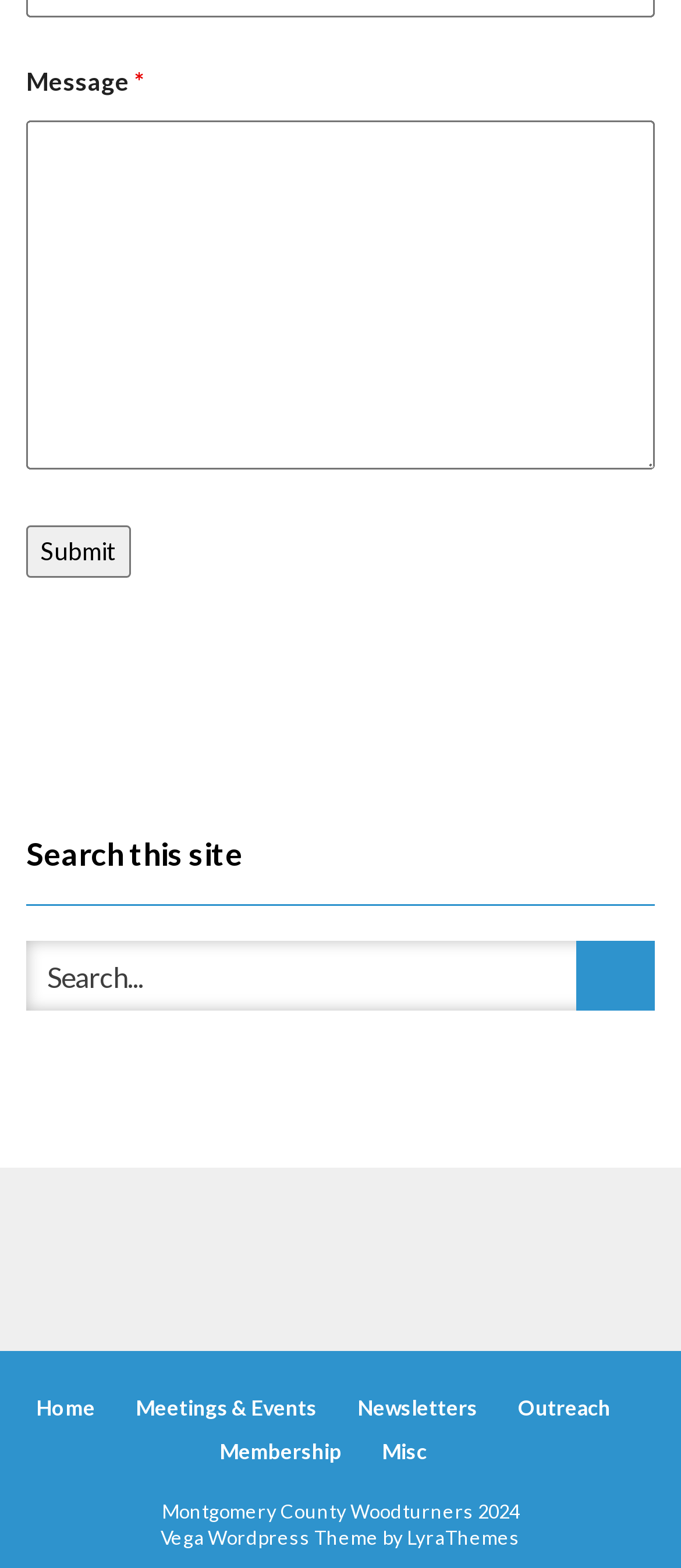What is the theme of the website?
Please ensure your answer is as detailed and informative as possible.

The website's title 'Montgomery County Woodturners 2024' and the lack of other prominent themes suggest that the website is related to woodturning, possibly a community or organization for woodturners.